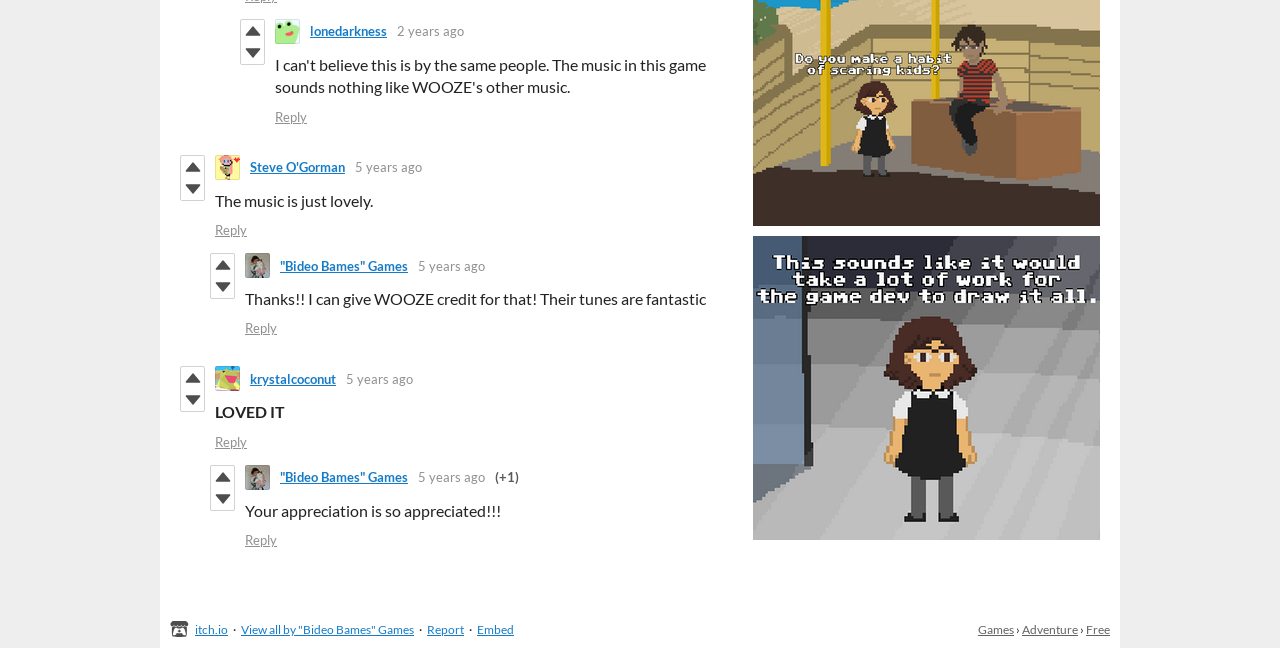How many years ago was the second comment posted?
Provide a well-explained and detailed answer to the question.

I found the time of the second comment by looking at the generic element with the text '2019-02-10 09:25:59' and the link element with the text '5 years ago' which is located near the second comment, indicating that the comment was posted 5 years ago.